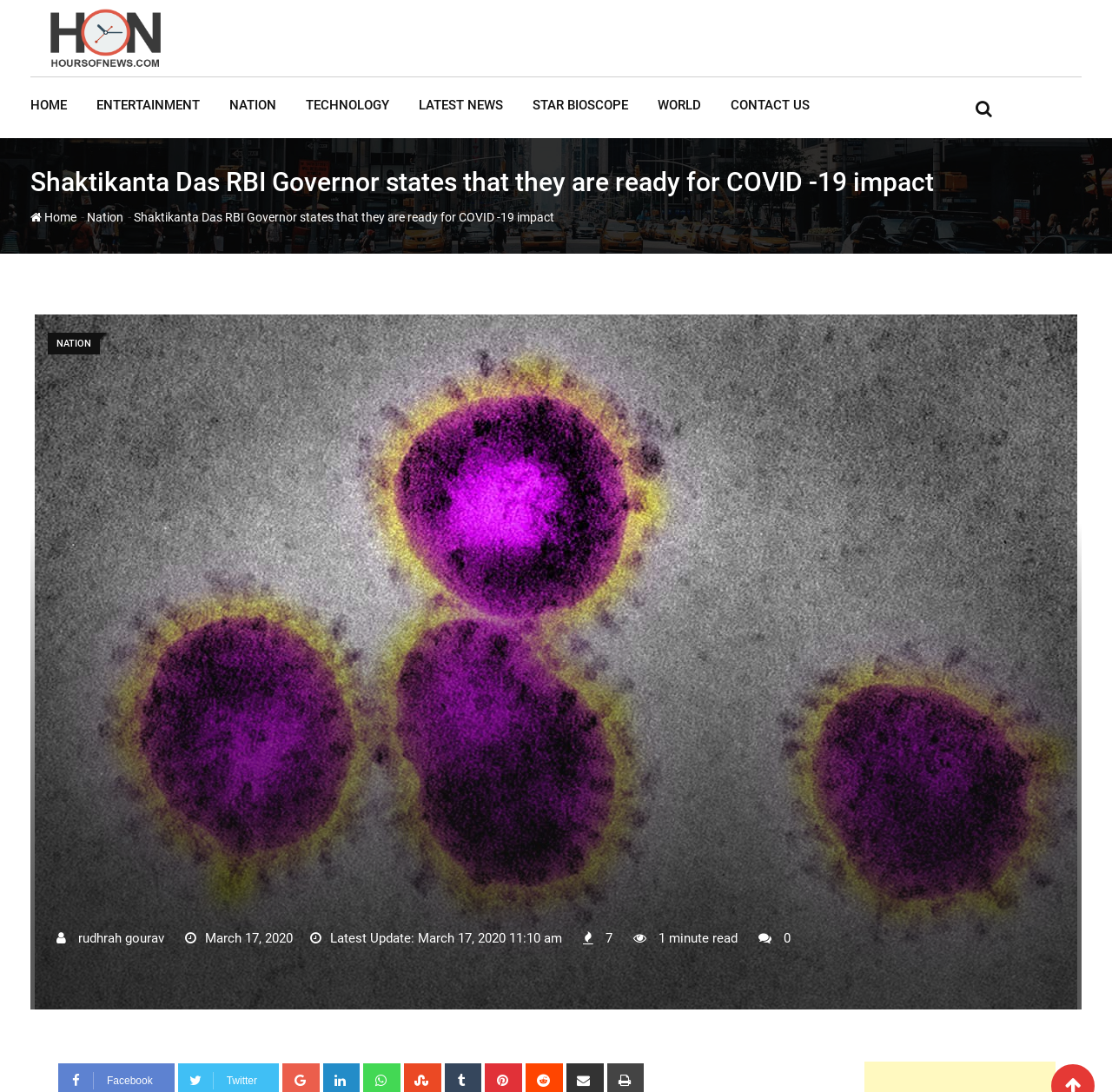Please identify the bounding box coordinates of where to click in order to follow the instruction: "search for news".

[0.877, 0.089, 0.892, 0.108]